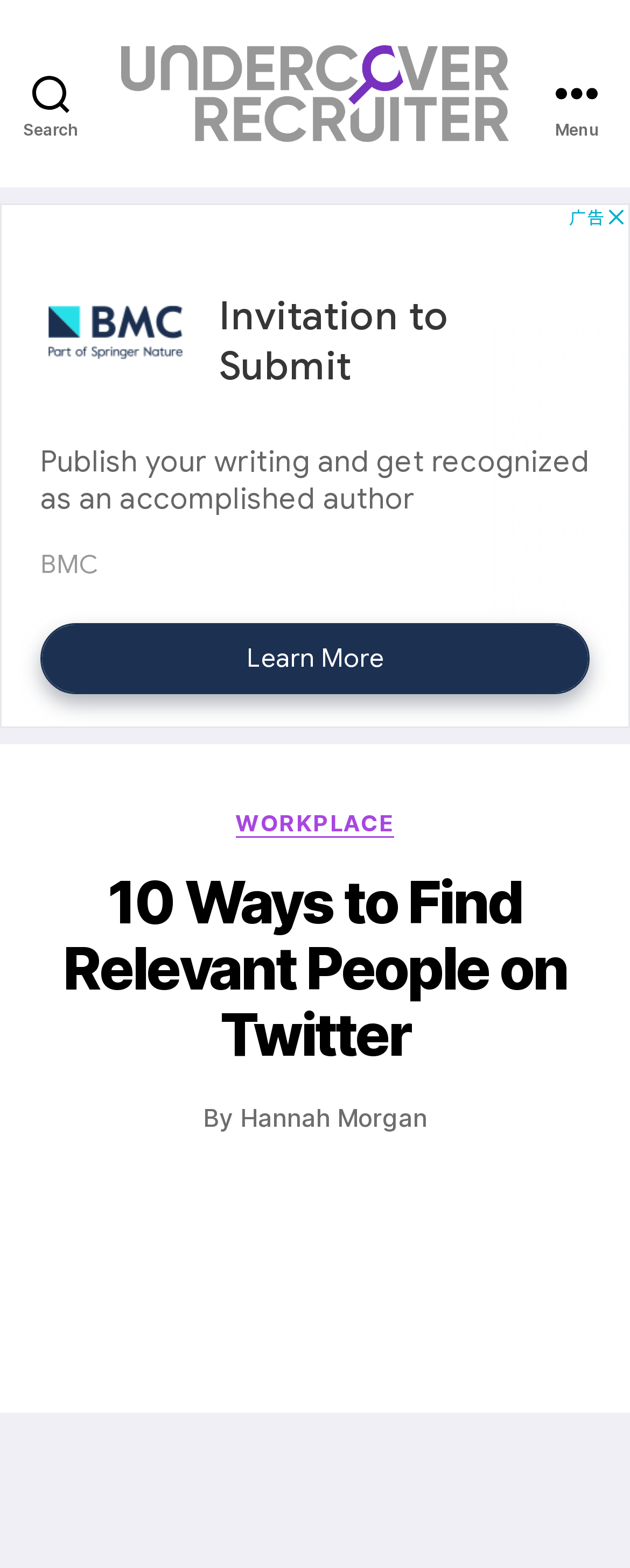What is the name of the linked website?
From the details in the image, answer the question comprehensively.

I found the linked website's name by looking at the link element, which has the text 'Undercover Recruiter' and an associated image with the same name.